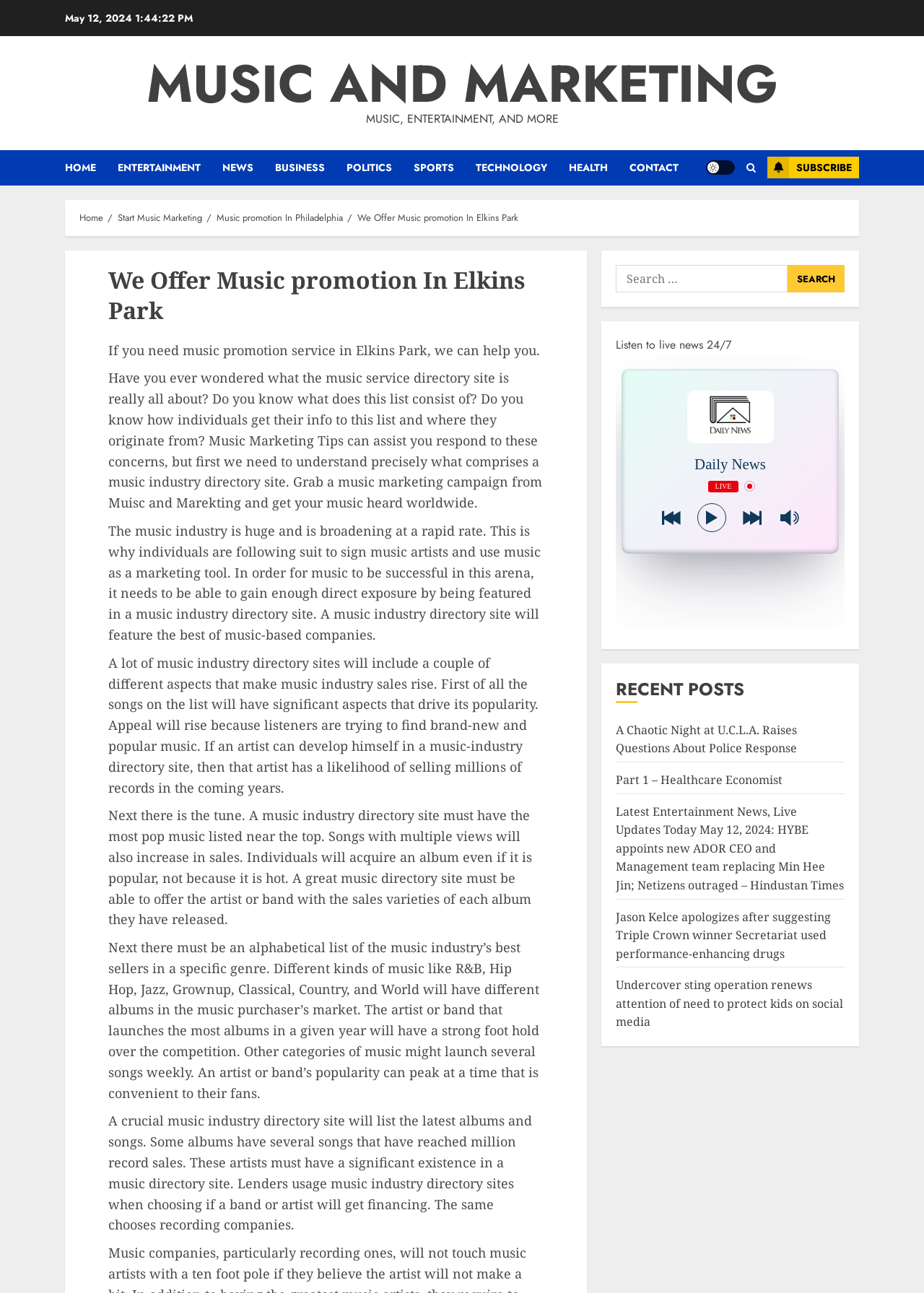Please find and generate the text of the main heading on the webpage.

We Offer Music promotion In Elkins Park